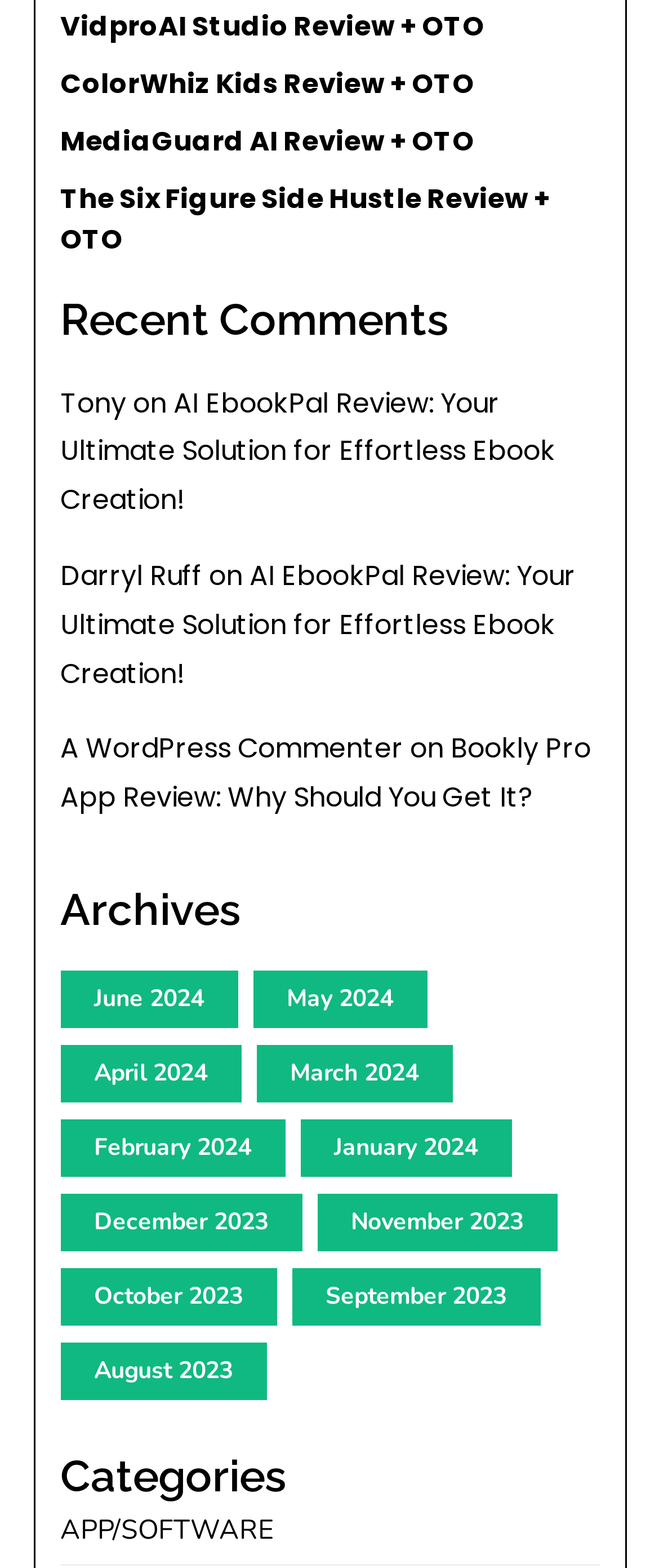Locate the bounding box coordinates of the segment that needs to be clicked to meet this instruction: "Read recent comments".

[0.091, 0.183, 0.909, 0.225]